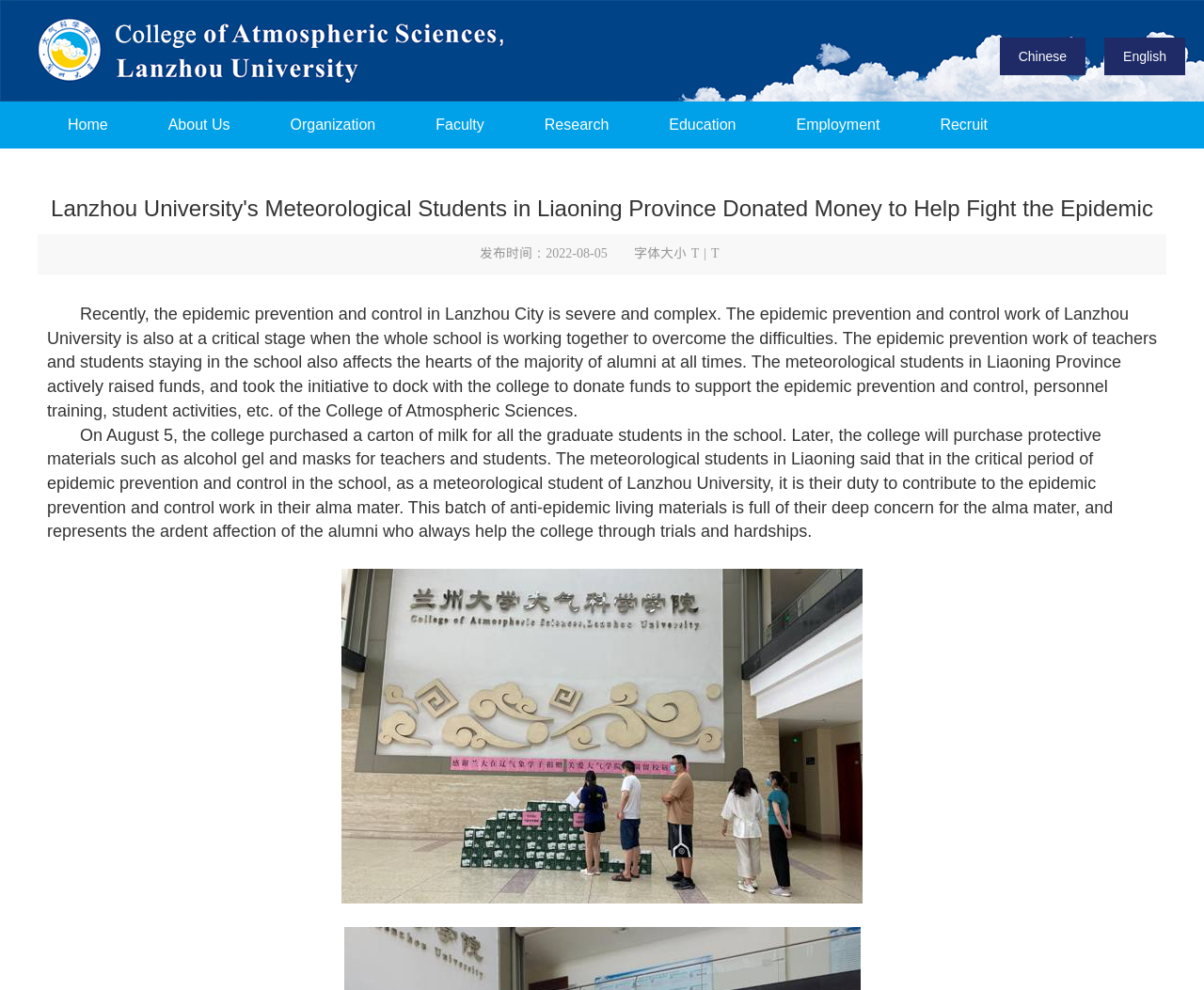Could you highlight the region that needs to be clicked to execute the instruction: "Switch to Chinese version"?

[0.83, 0.038, 0.902, 0.076]